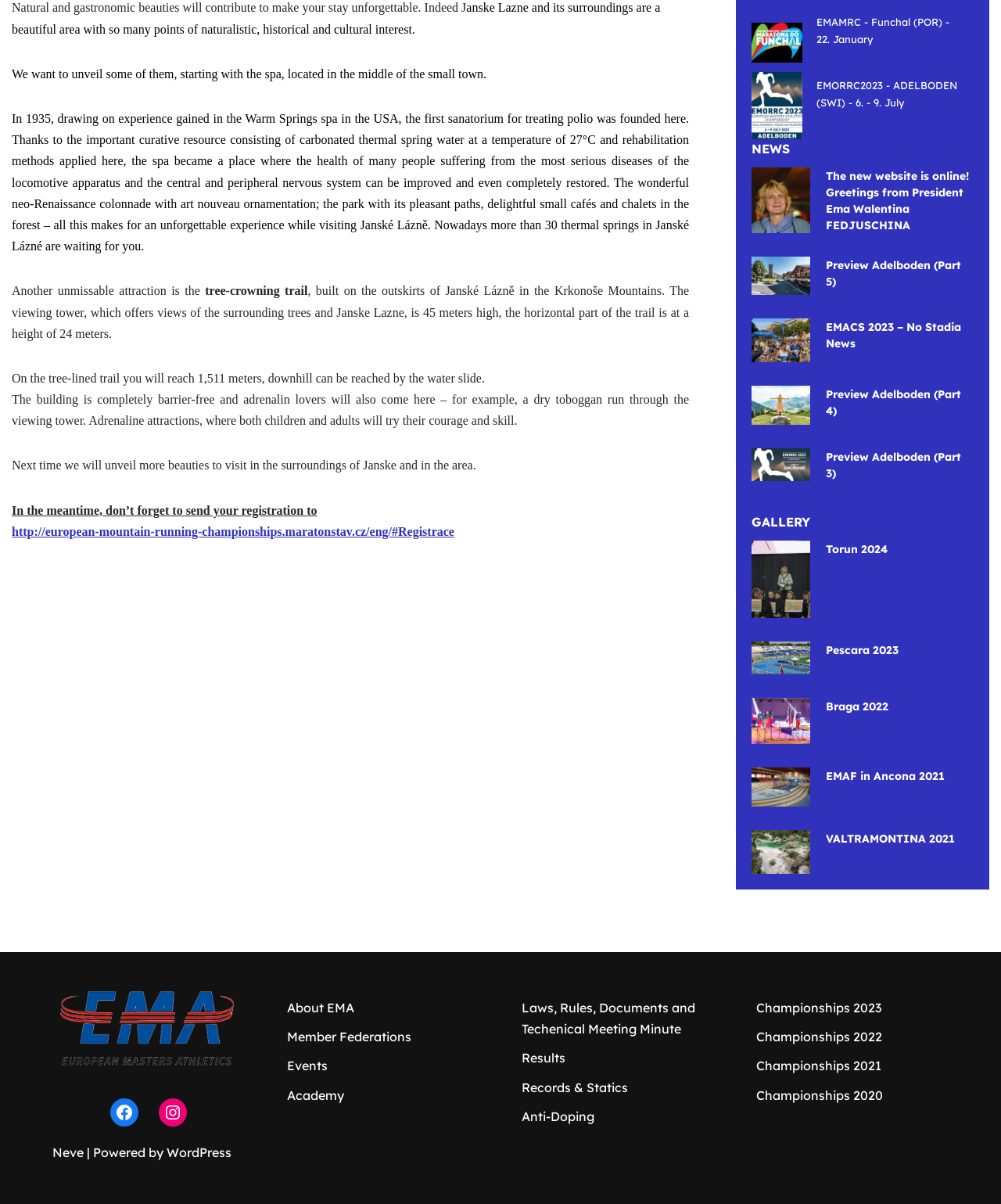Extract the bounding box of the UI element described as: "Championships 2023".

[0.755, 0.83, 0.88, 0.843]